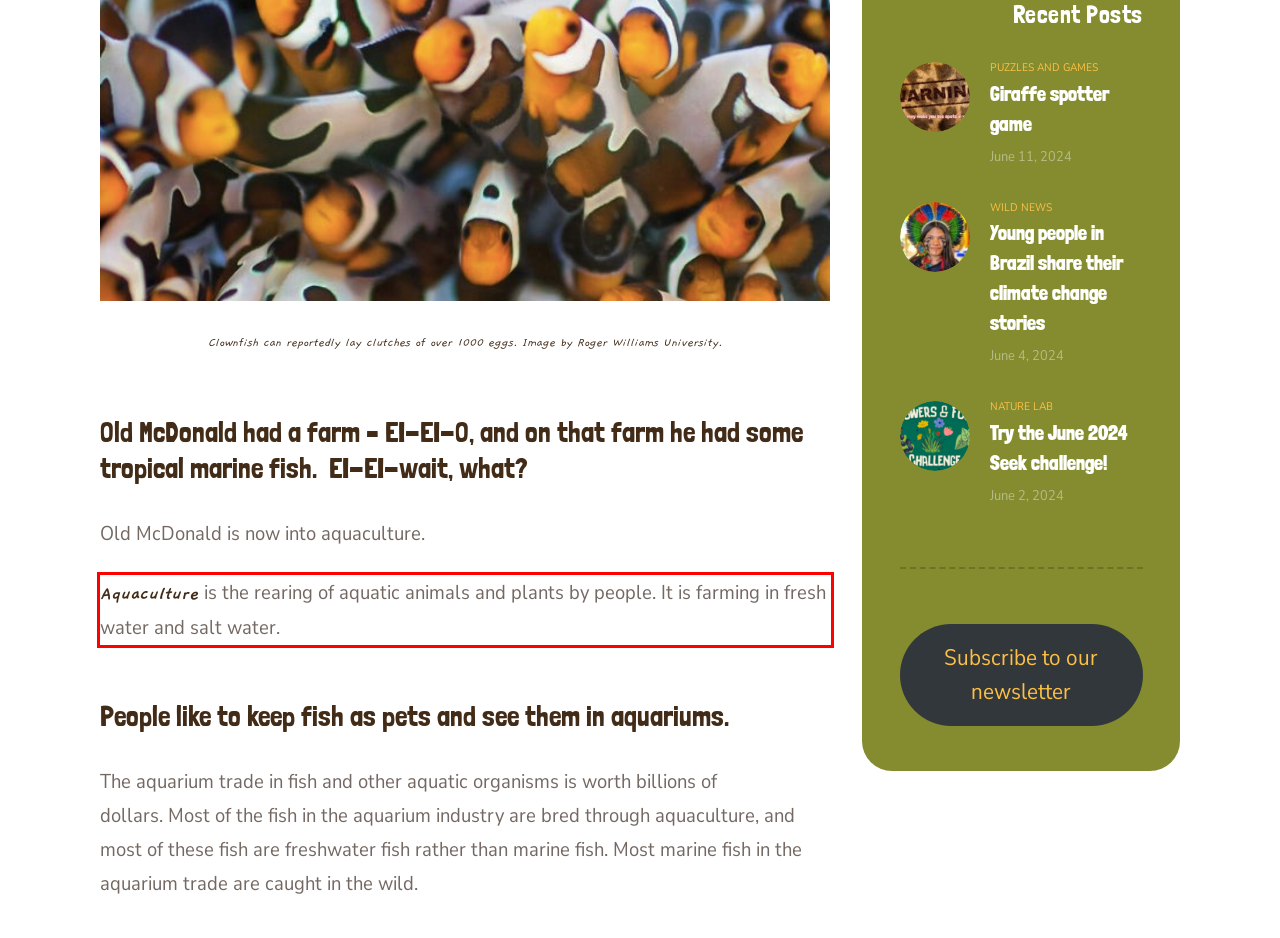Identify and extract the text within the red rectangle in the screenshot of the webpage.

Aquaculture is the rearing of aquatic animals and plants by people. It is farming in fresh water and salt water.